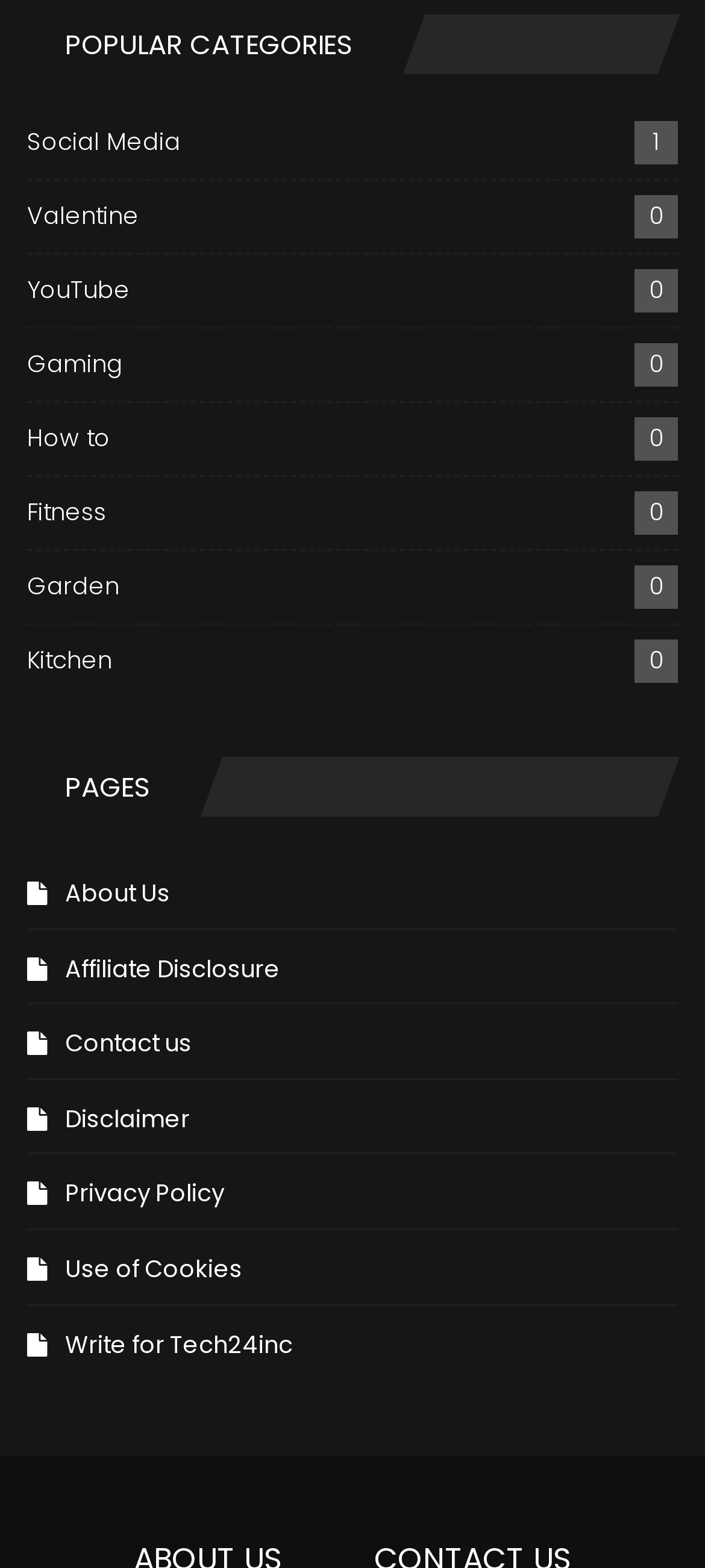Please identify the bounding box coordinates of the area that needs to be clicked to follow this instruction: "Read about Affiliate Disclosure".

[0.038, 0.607, 0.397, 0.629]